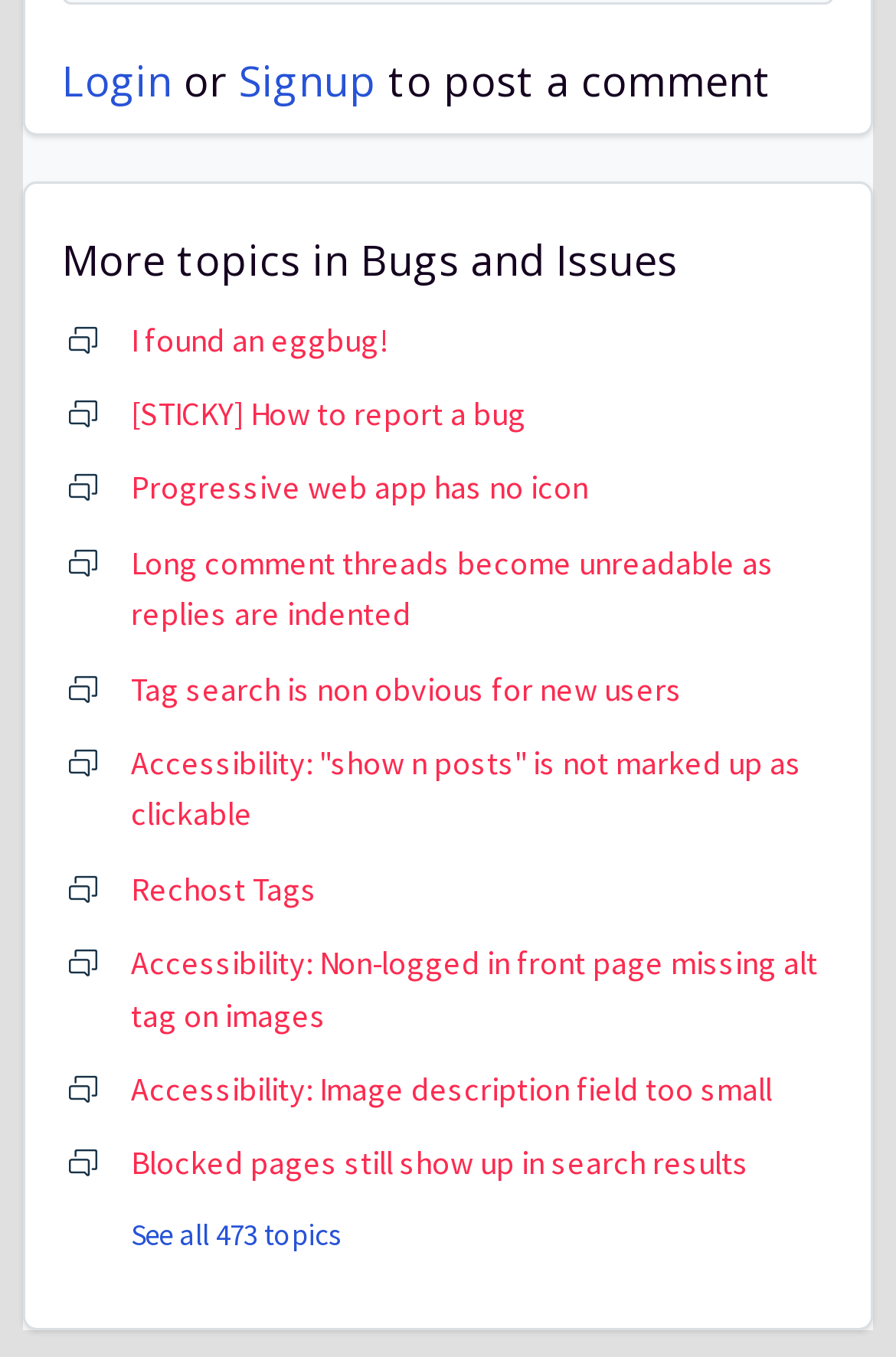Please provide the bounding box coordinates for the UI element as described: "Rechost Tags". The coordinates must be four floats between 0 and 1, represented as [left, top, right, bottom].

[0.146, 0.64, 0.354, 0.67]